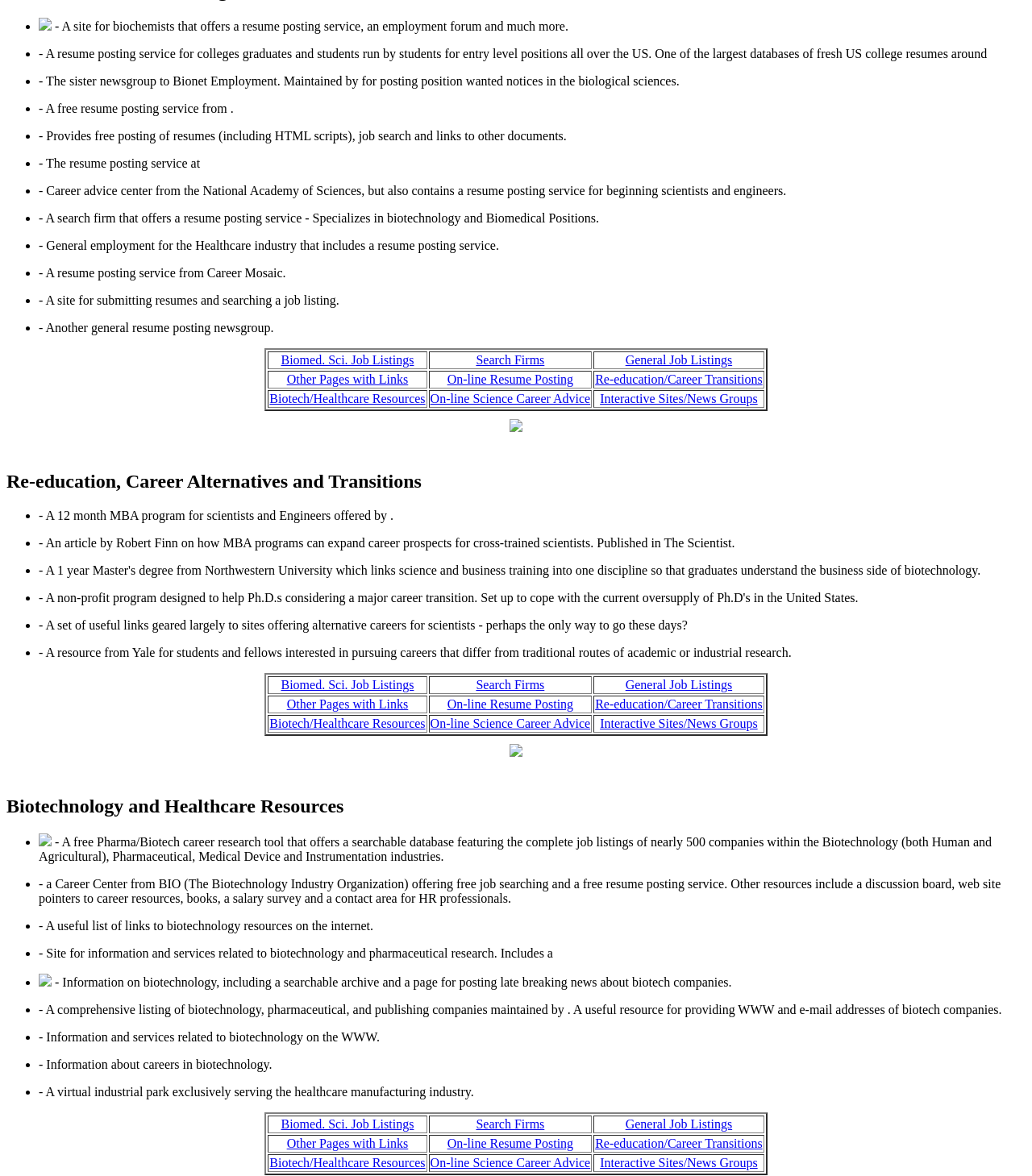Use one word or a short phrase to answer the question provided: 
What is the purpose of this website?

Resume posting and job search